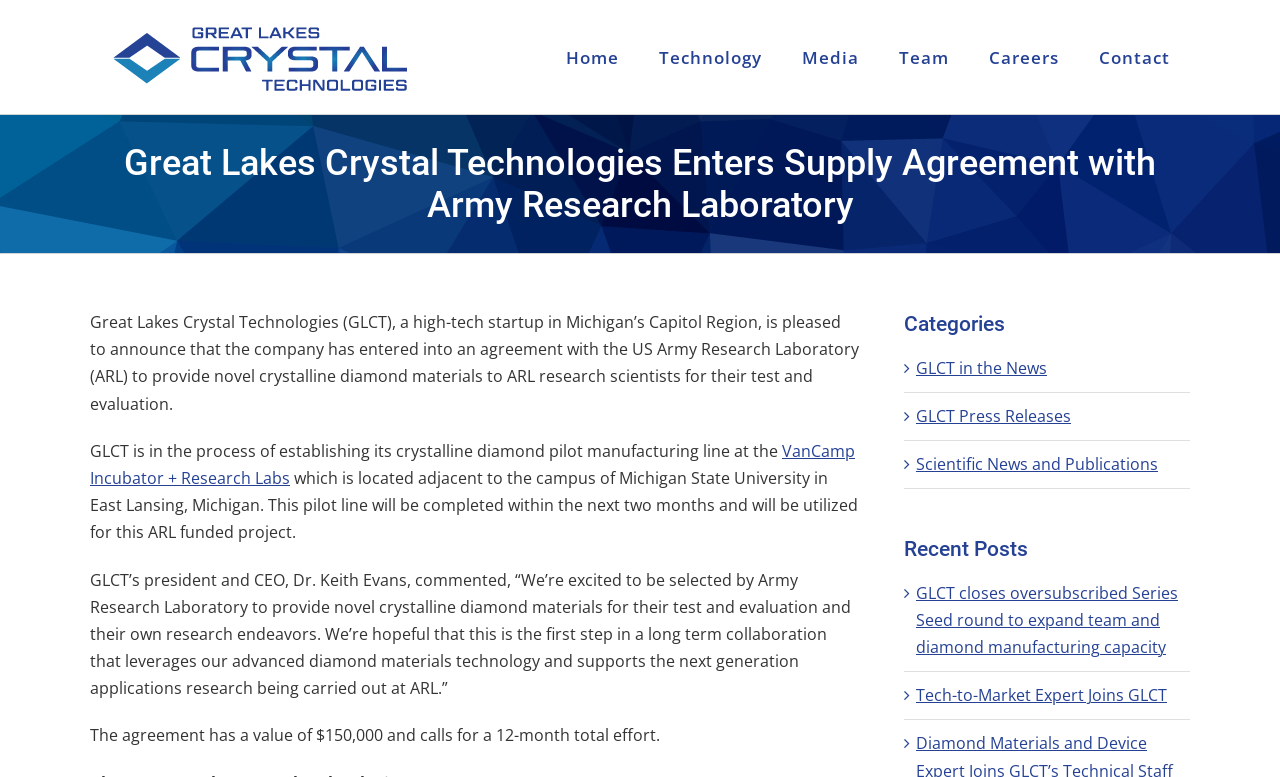Can you find and provide the main heading text of this webpage?

Great Lakes Crystal Technologies Enters Supply Agreement with Army Research Laboratory